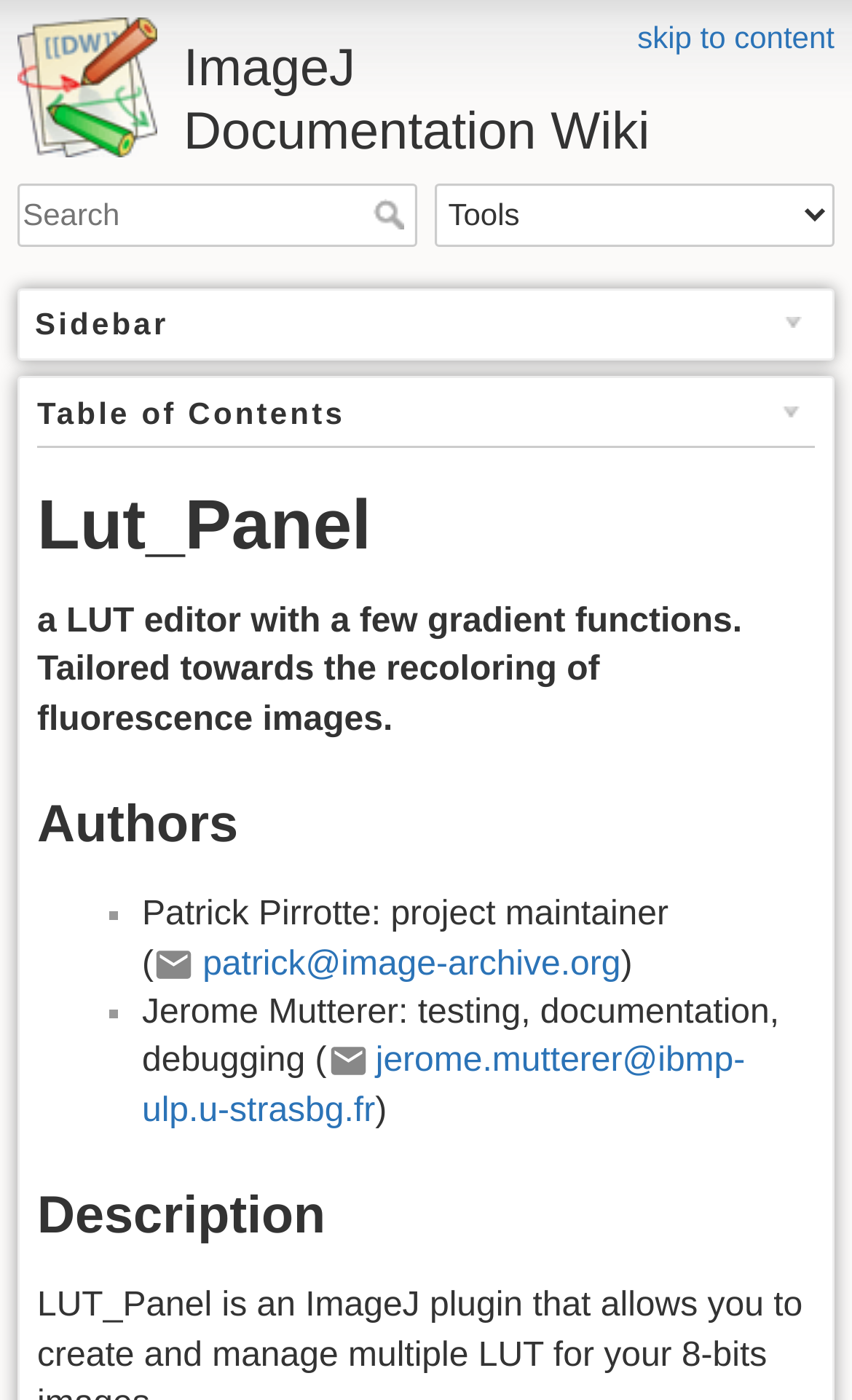Determine the bounding box coordinates for the UI element matching this description: "parent_node: Search name="q" placeholder="Search" title="[F]"".

[0.021, 0.13, 0.49, 0.176]